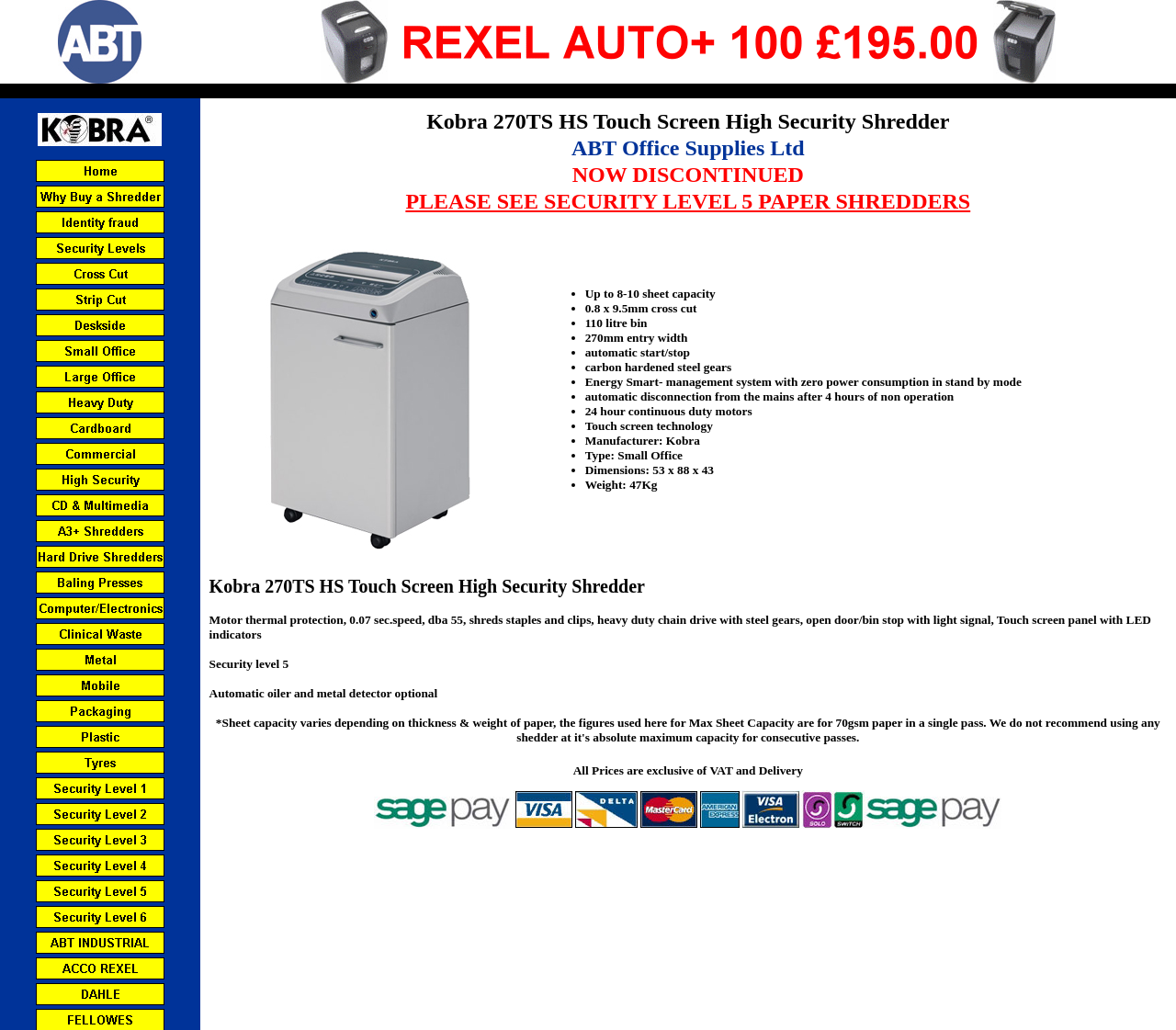Illustrate the webpage's structure and main components comprehensively.

This webpage is about the Kobra 270TS HS Touch Screen High Security Shredder supplied by ABT Office Supplies Ltd. At the top of the page, there is a large image of the shredder, accompanied by a smaller image of the same product on the left side. Below these images, there is a section with multiple links to various types of paper shredders, including cross-cut, strip-cut, desk-side, and more. Each link has a corresponding image next to it. 

On the right side of the page, there is a table with multiple rows, each containing a link to a different type of shredder or related product, such as industrial shredders, cardboard shredders, and metal shredding. Again, each link has an accompanying image. 

The page appears to be a product page for the Kobra 270TS HS Touch Screen High Security Shredder, providing detailed information about the product and offering links to related products and categories.